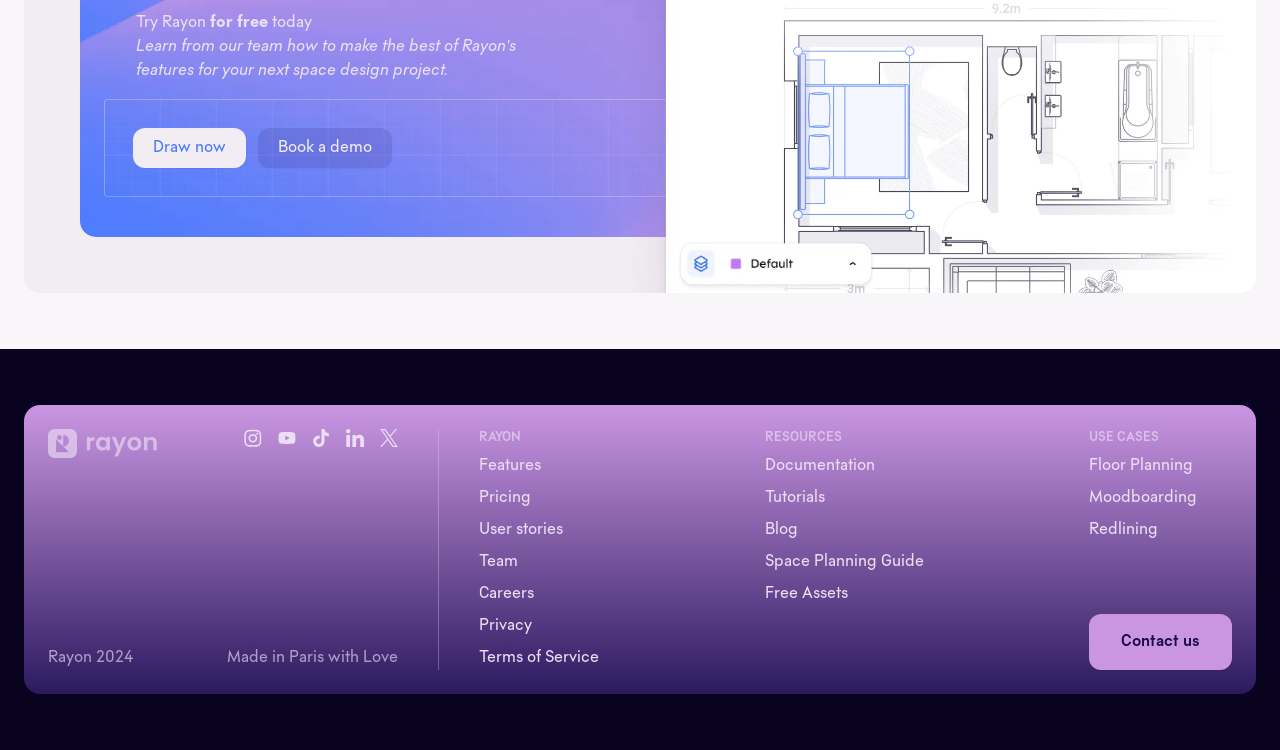Please determine the bounding box coordinates, formatted as (top-left x, top-left y, bottom-right x, bottom-right y), with all values as floating point numbers between 0 and 1. Identify the bounding box of the region described as: User stories

[0.374, 0.696, 0.44, 0.717]